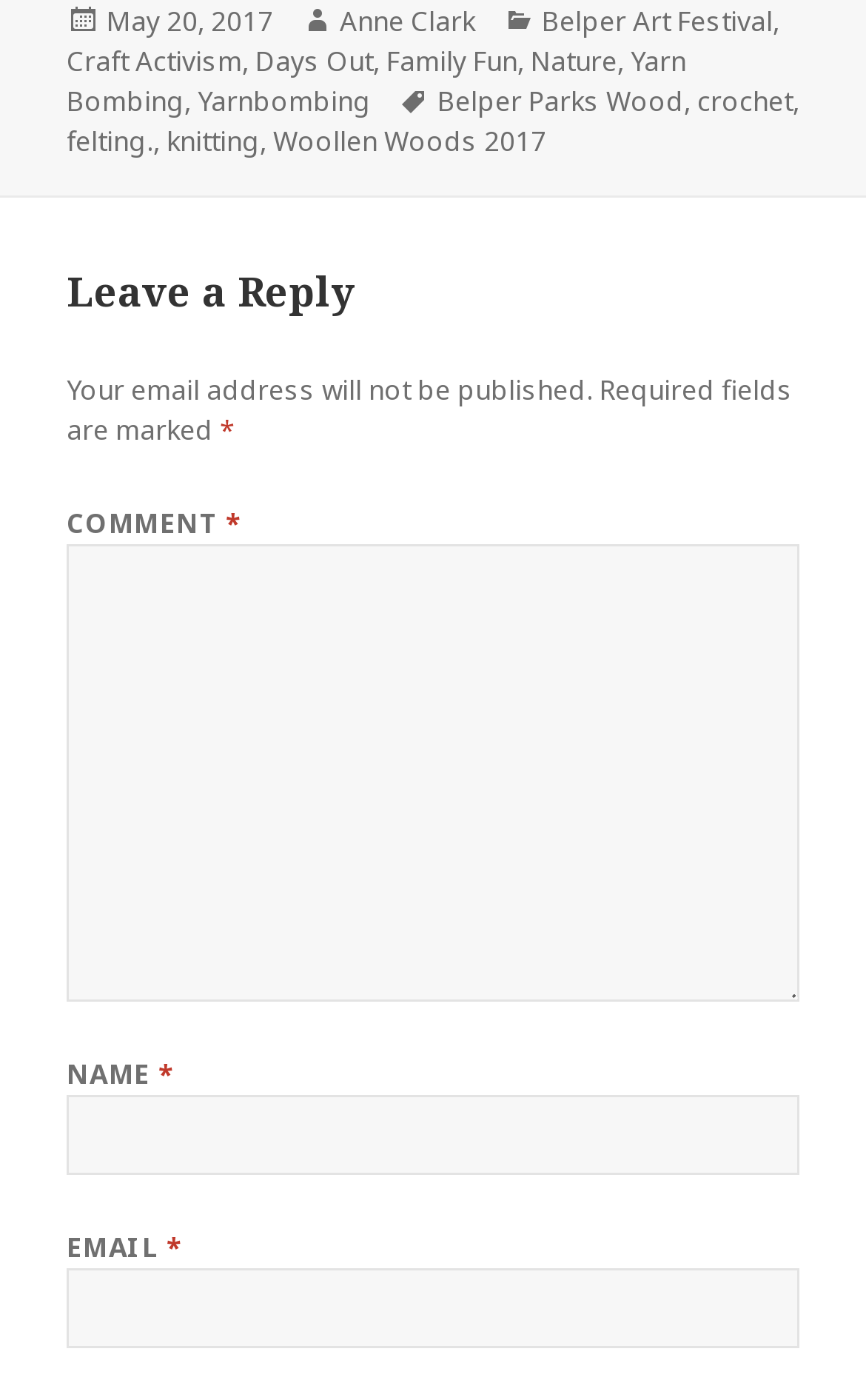What is the last tag mentioned in the post?
Refer to the image and answer the question using a single word or phrase.

felting.